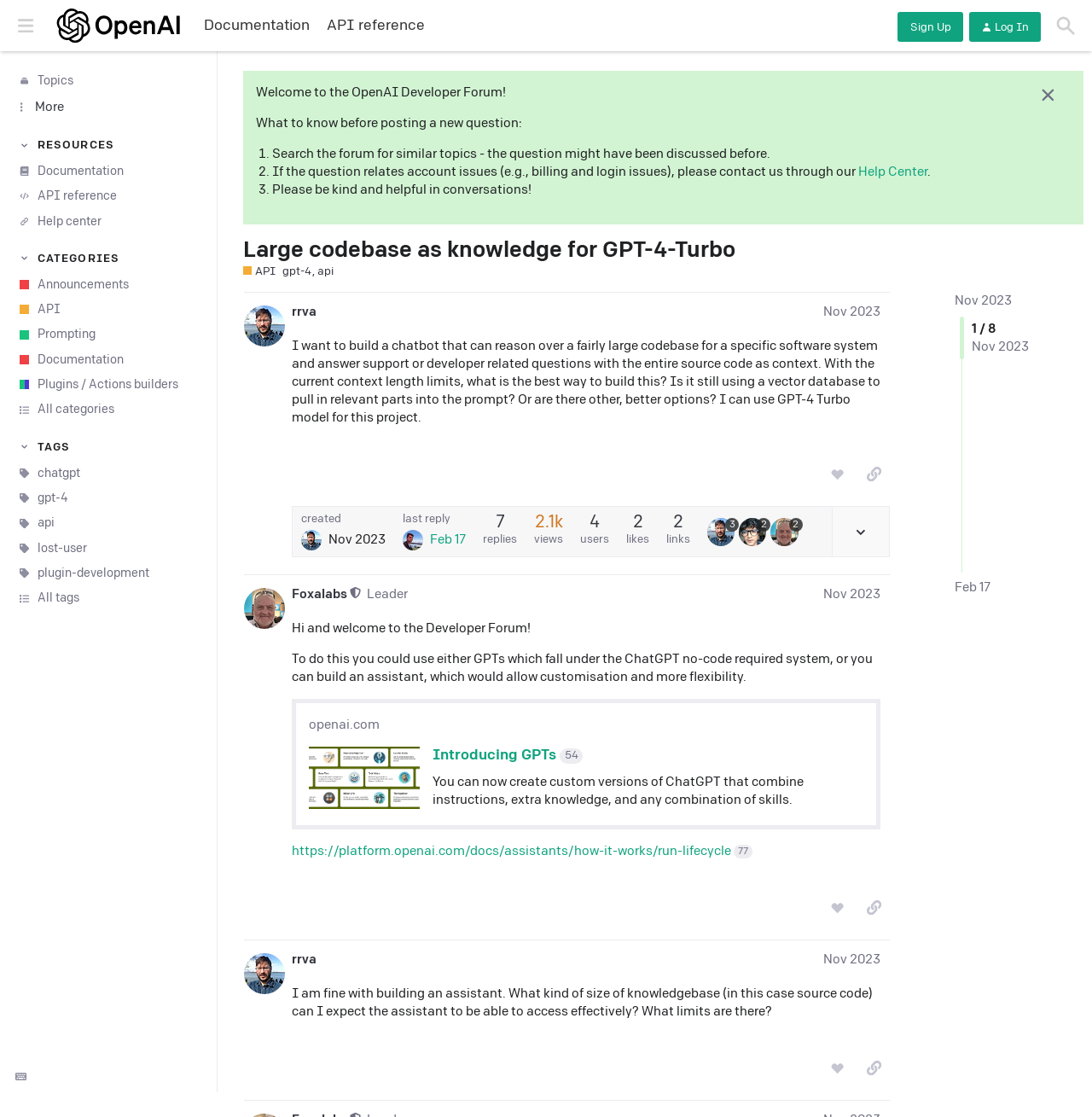Locate the bounding box coordinates of the clickable part needed for the task: "Click on the 'Large codebase as knowledge for GPT-4-Turbo' link".

[0.223, 0.211, 0.674, 0.236]